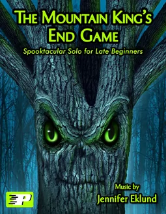What is the inspiration for this composition?
Using the image provided, answer with just one word or phrase.

Edvard Grieg's 'In the Hall of the Mountain King'